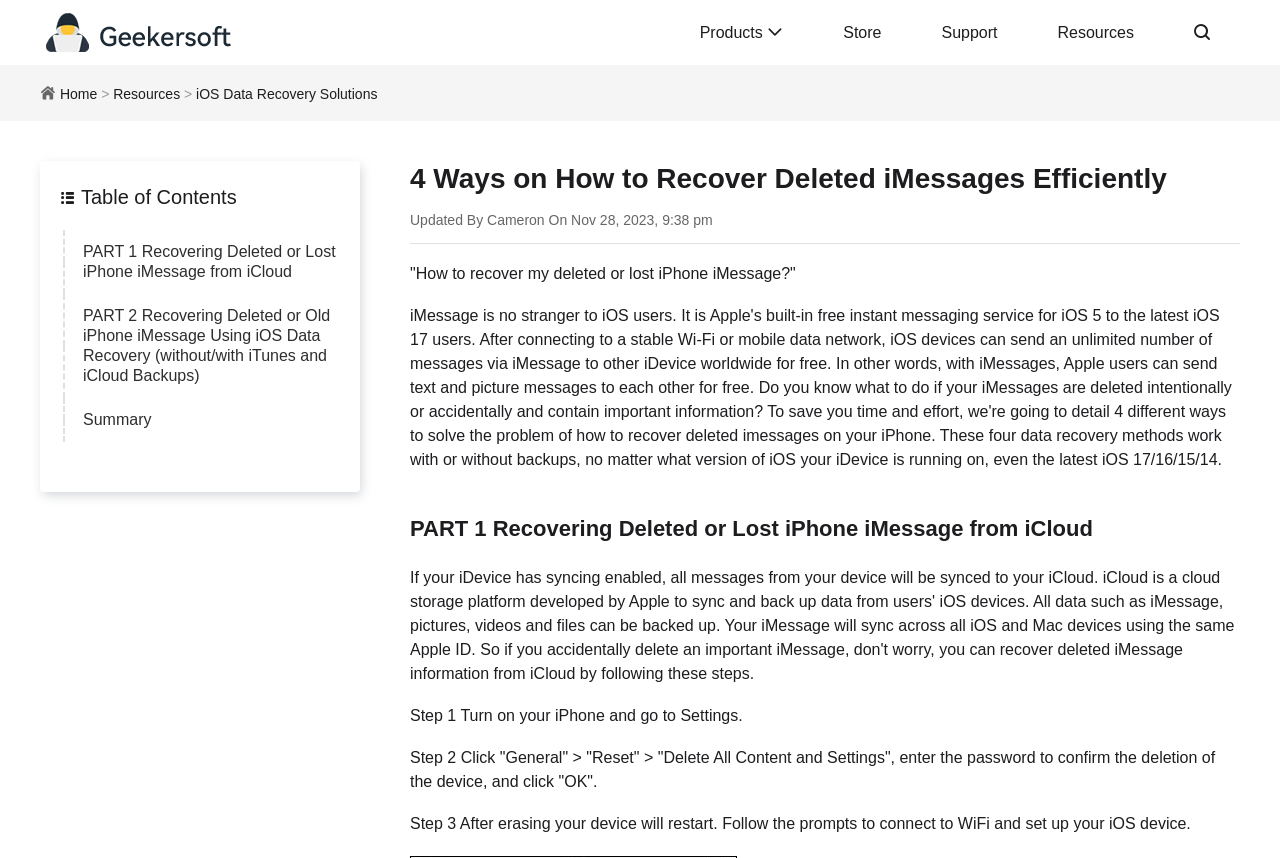Pinpoint the bounding box coordinates of the area that must be clicked to complete this instruction: "Go to the Resources page".

[0.803, 0.0, 0.909, 0.076]